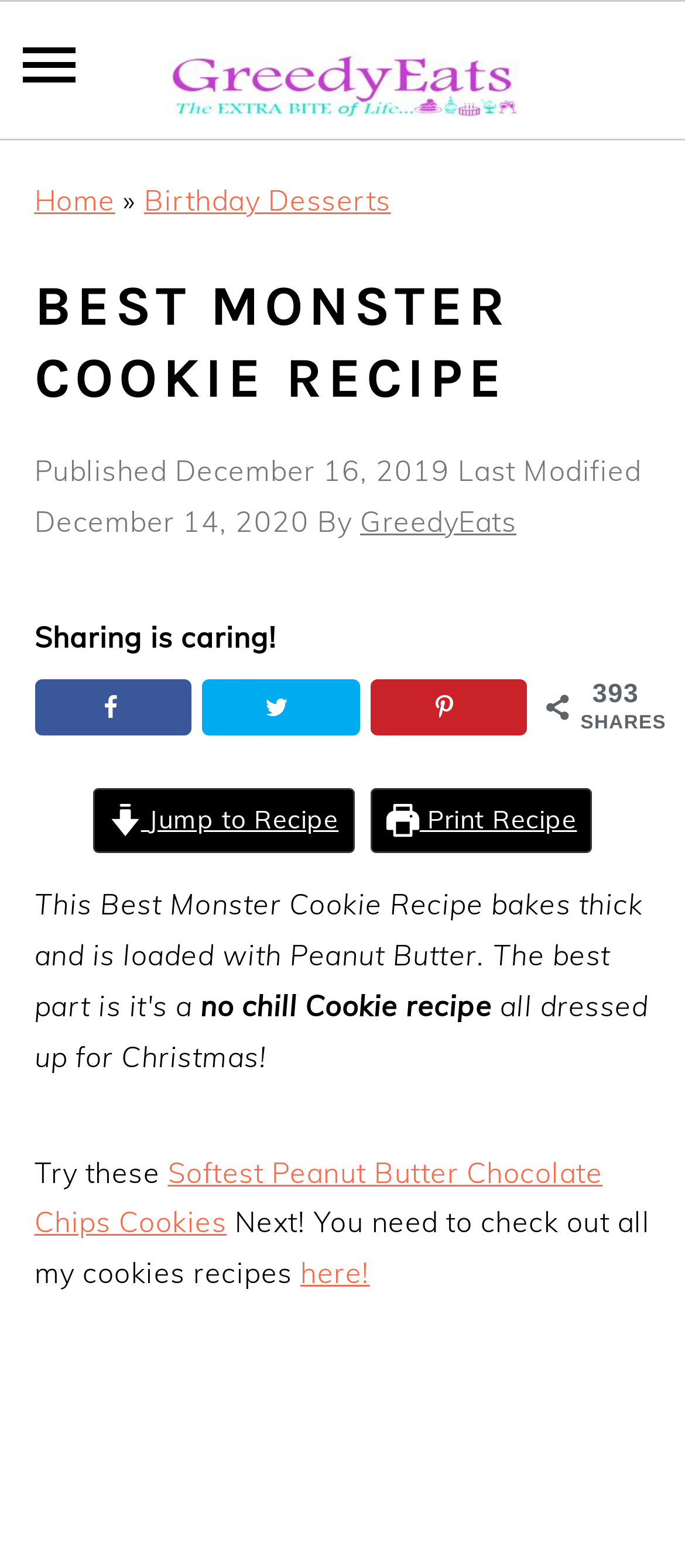Find the bounding box coordinates of the clickable area that will achieve the following instruction: "jump to recipe".

[0.135, 0.502, 0.517, 0.545]